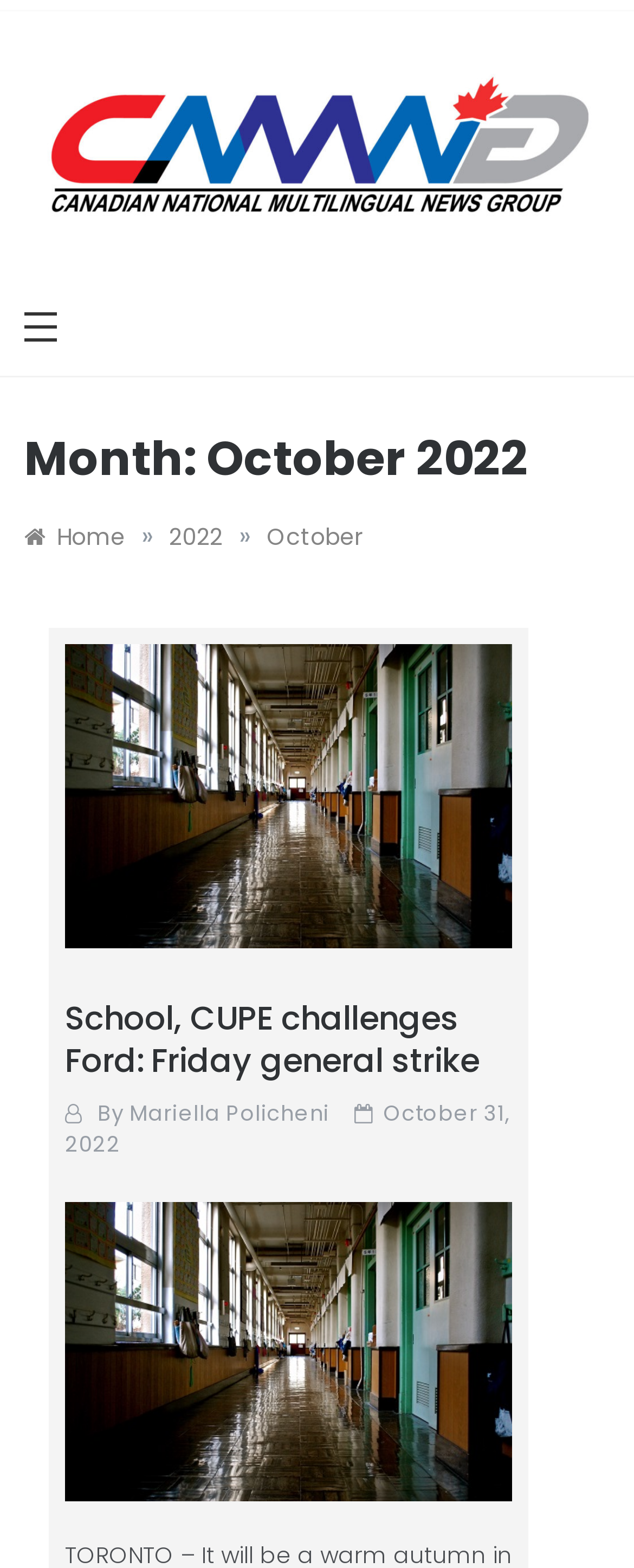Who wrote the first article?
We need a detailed and meticulous answer to the question.

I looked at the article section and found the author's name, which is 'Mariella Policheni', next to the 'By' text.